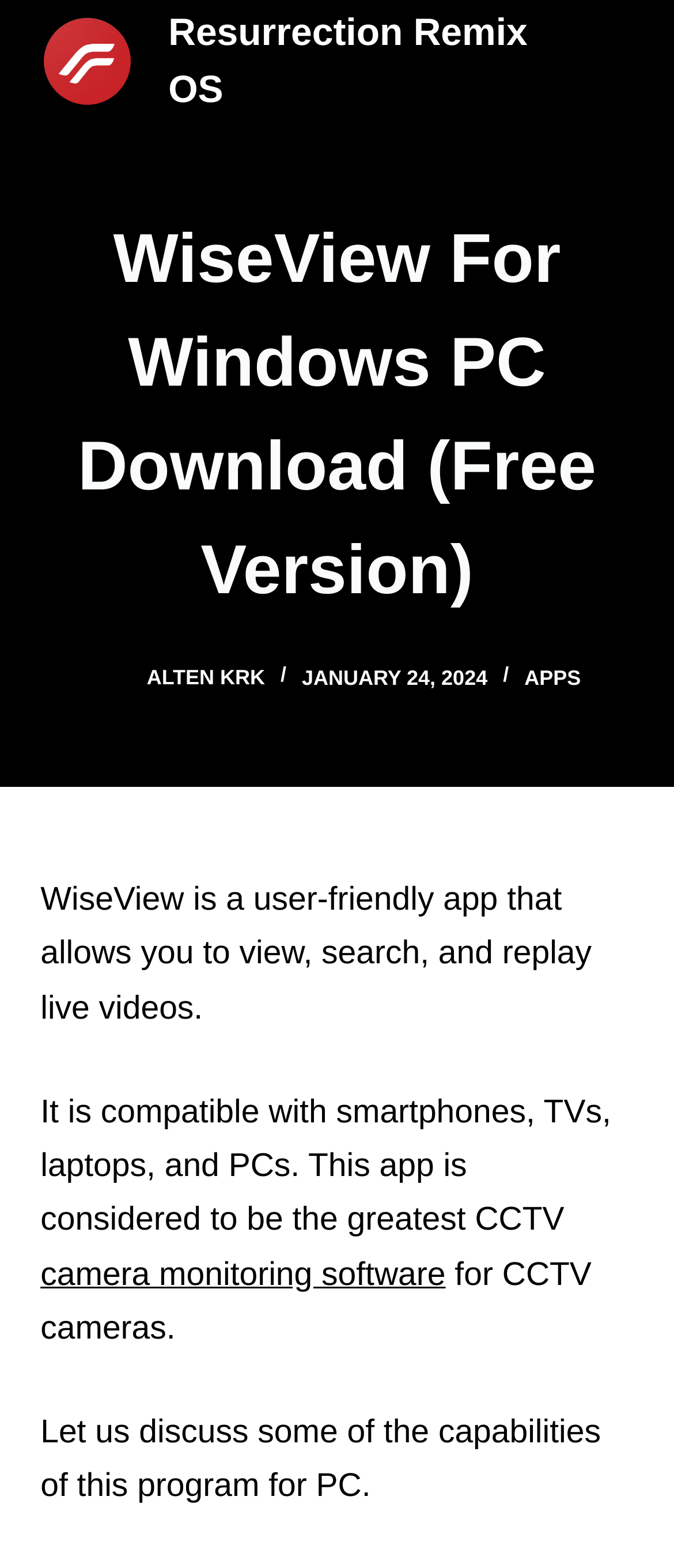Can you look at the image and give a comprehensive answer to the question:
What type of software is WiseView?

The webpage mentions that WiseView is considered to be the greatest CCTV camera monitoring software, which suggests that it is a type of software used for monitoring CCTV cameras.